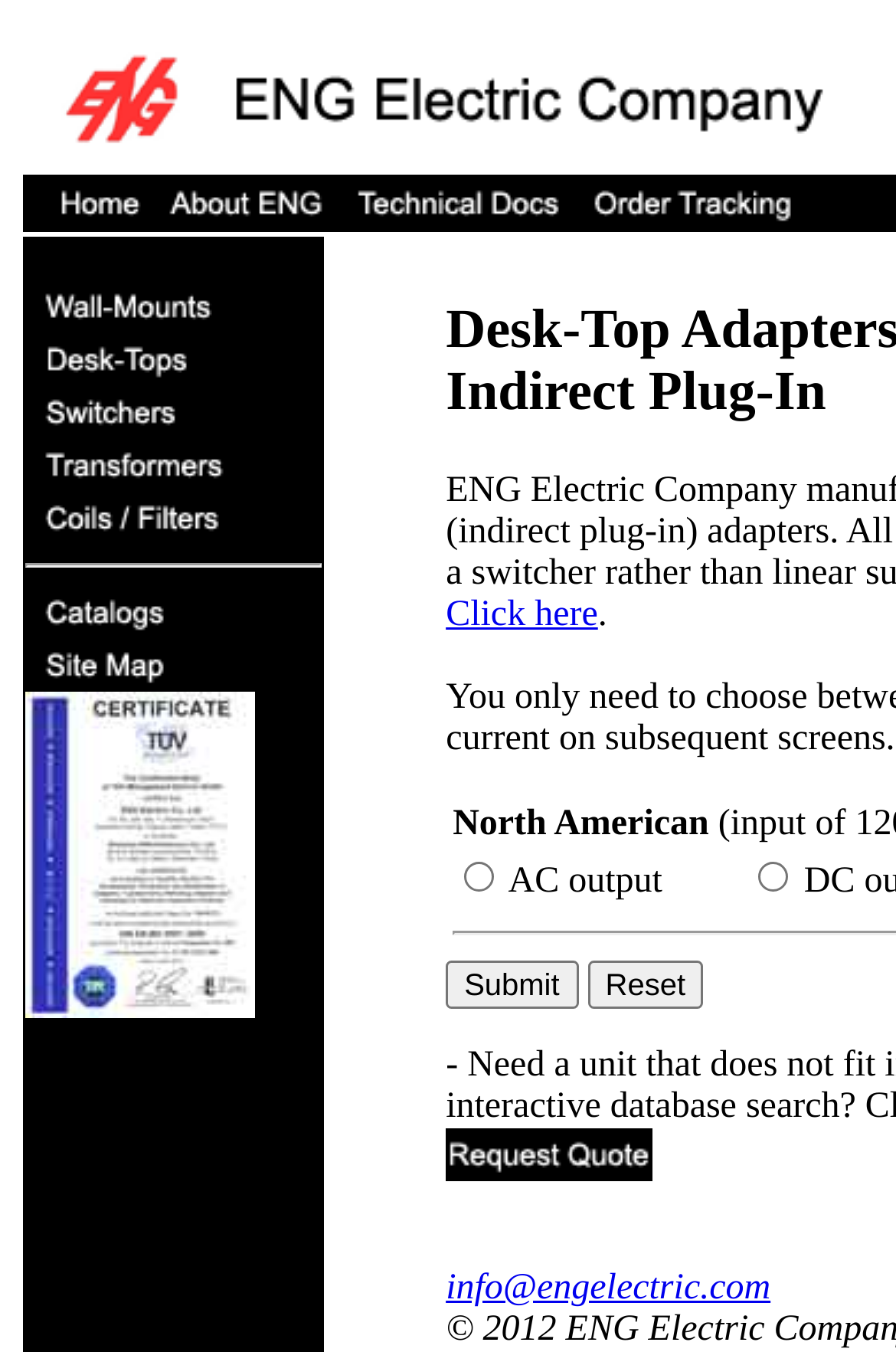How many radio buttons are there in the search function?
Please look at the screenshot and answer using one word or phrase.

2